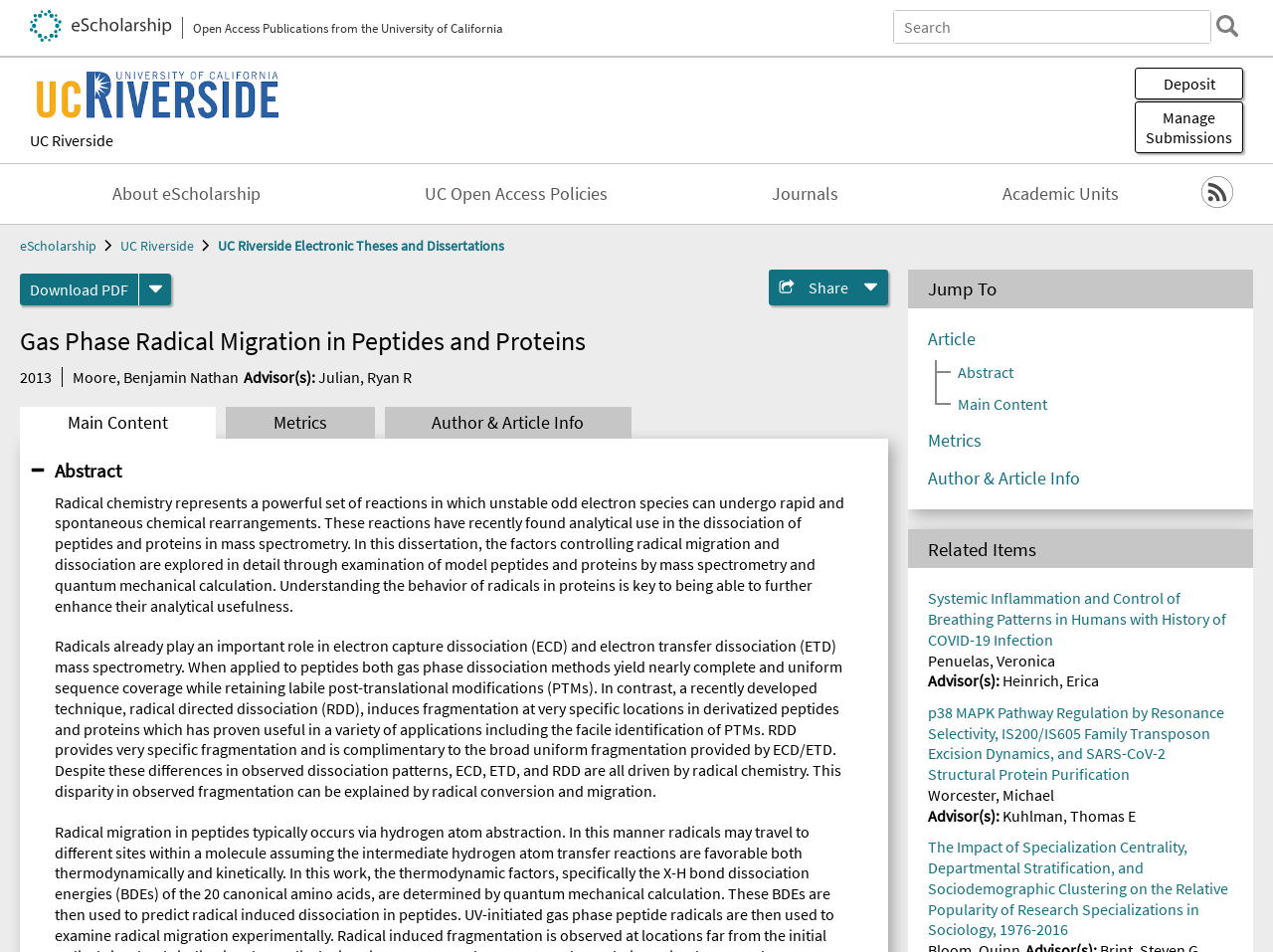Please respond to the question with a concise word or phrase:
What is the name of the university?

UC Riverside